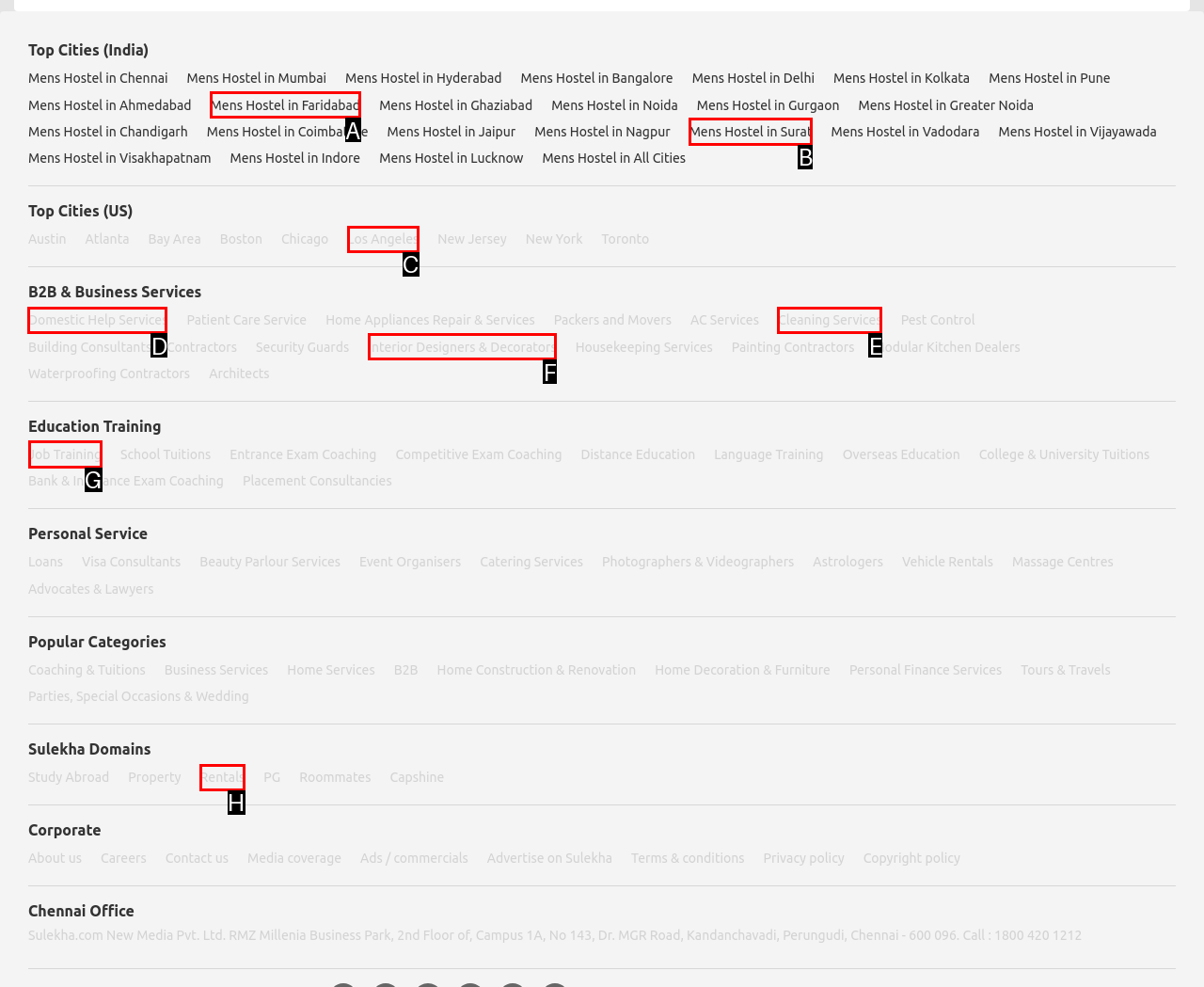Identify the correct HTML element to click for the task: Explore Domestic Help Services. Provide the letter of your choice.

D